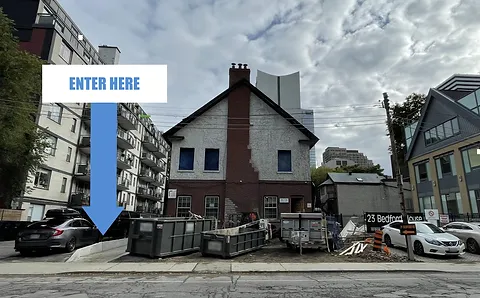Describe all elements and aspects of the image.

The image depicts the entrance to a construction site at 21 Bedford Road, showcasing a renovated building set against a backdrop of urban architecture. In the foreground, several large dumpsters are positioned along the path leading to the entrance, indicating ongoing renovation work. An arrow labeled "ENTER HERE" clearly points towards the entrance, guiding visitors to the site. The architecture features a traditional brick façade with contrasting blue windows, while modern buildings loom in the background, highlighting the blend of old and new in this Toronto neighborhood. The cloudy sky adds a dynamic element to the scene, enhancing the urban atmosphere.